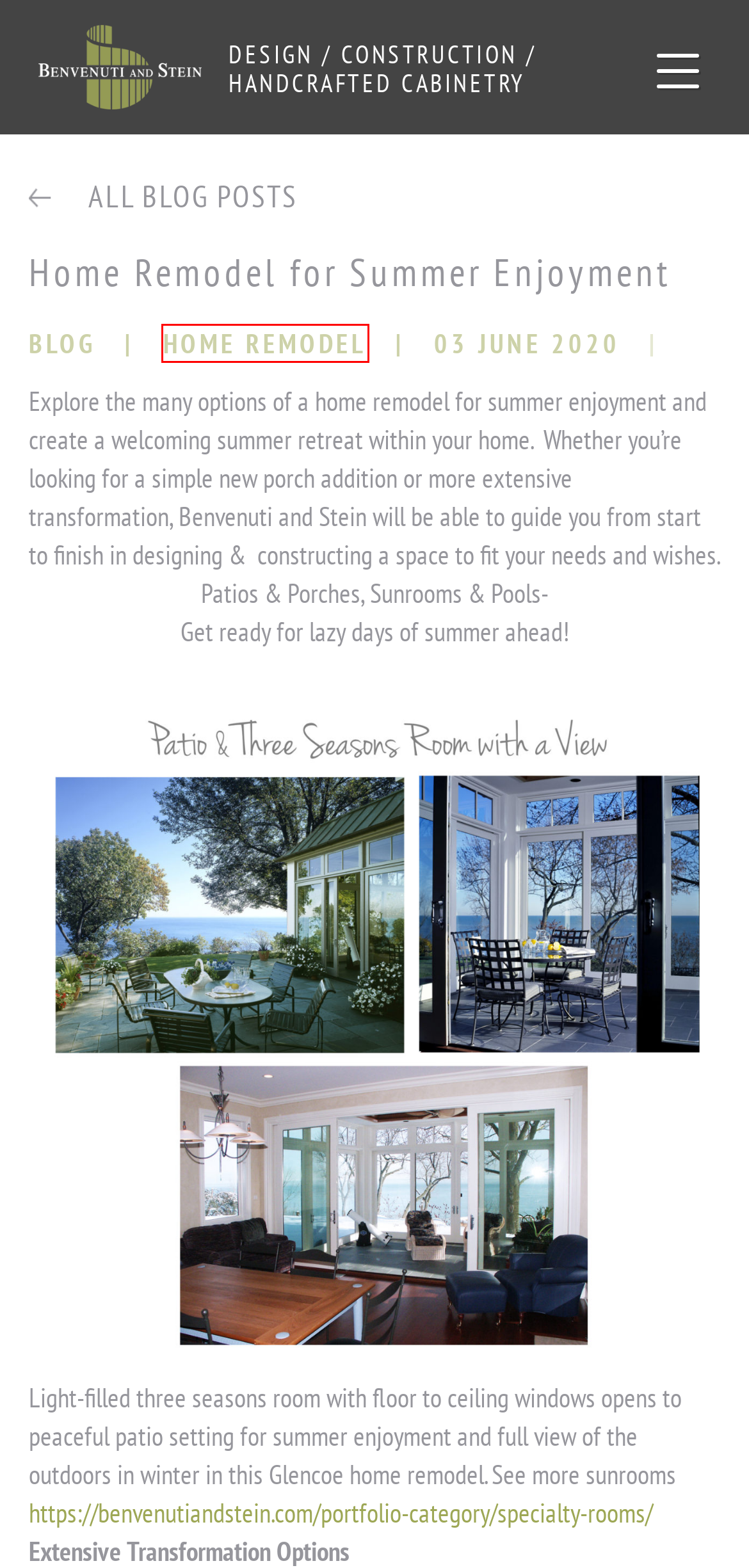You have a screenshot of a webpage with a red bounding box around an element. Identify the webpage description that best fits the new page that appears after clicking the selected element in the red bounding box. Here are the candidates:
A. Benvenuti and Stein | Chicago Luxury Home Builders & Custom Additions
B. Processes - Modernize Your Home With Clean Design | Benvenuti & Stein
C. Popular Kitchen Design Trends - Benvenuti and Stein
D. Our Blog | Home Addition Pictures & Kitchen Bath Remodeling Ideas
E. blog Archives - Benvenuti and Stein
F. Living Space w Library - Benvenuti and Stein
G. Home remodel Archives - Benvenuti and Stein
H. What Defines Being the Best Home Remodeler? - Benvenuti and Stein

G